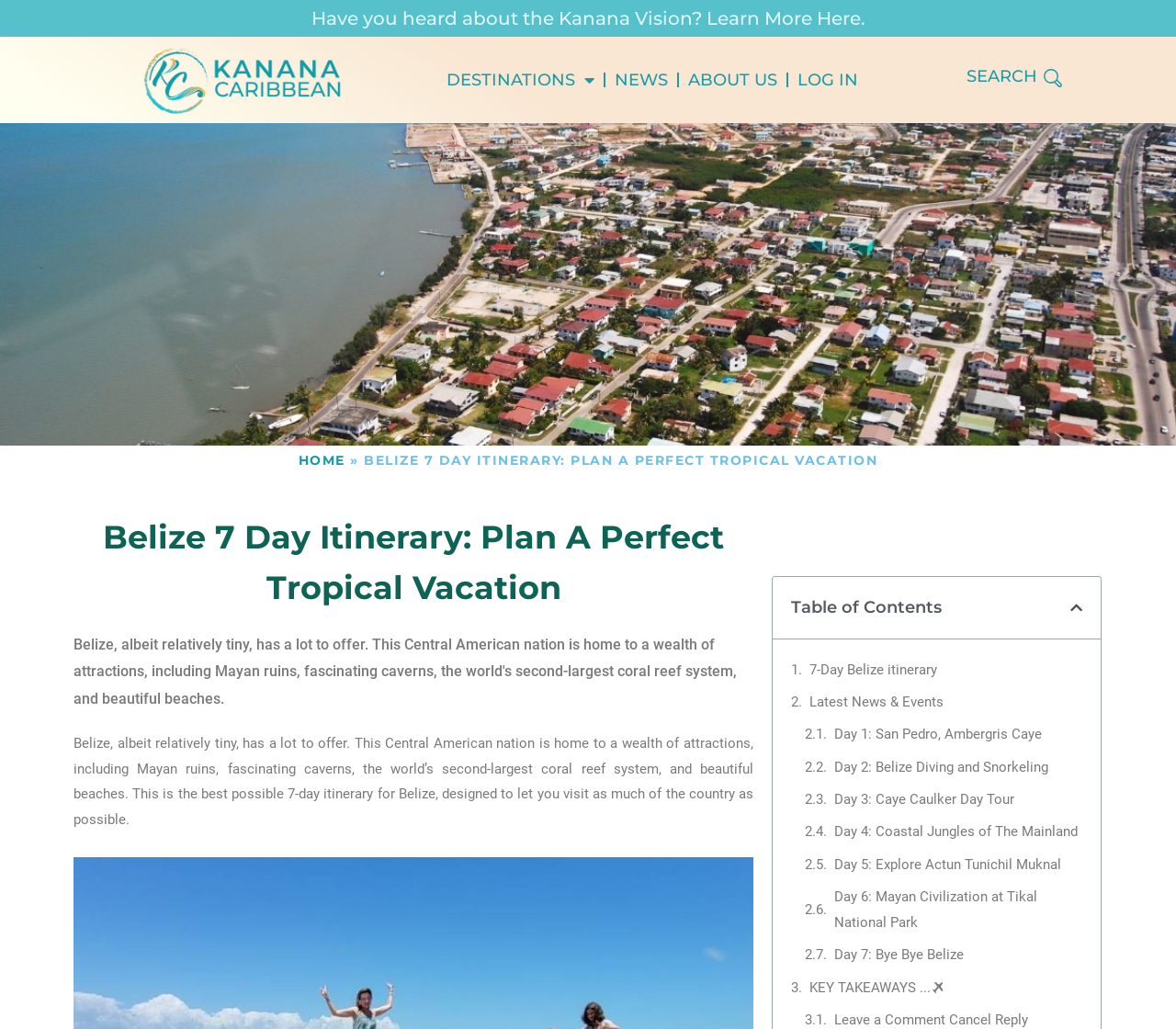Generate a thorough caption that explains the contents of the webpage.

This webpage is about a 7-day itinerary for a tropical vacation in Belize. At the top, there is a promotional message "Have you heard about the Kanana Vision?" with a "Learn More Here" link next to it. Below this, there is a navigation menu with links to "DESTINATIONS", "NEWS", "ABOUT US", and "LOG IN". A search bar is located to the right of the navigation menu.

The main content of the webpage is divided into sections. The first section has a heading "Belize 7 Day Itinerary: Plan A Perfect Tropical Vacation" and a brief introduction to Belize, describing its attractions and the purpose of the 7-day itinerary. 

Below this introduction, there is a table of contents section with links to different days of the itinerary, including "Day 1: San Pedro, Ambergris Caye", "Day 2: Belize Diving and Snorkeling", and so on. Each day's link is positioned below the previous one, forming a vertical list.

To the left of the table of contents, there are additional links, including "7-Day Belize itinerary", "Latest News & Events", and "KEY TAKEAWAYS...🛪". These links are stacked vertically, with the "KEY TAKEAWAYS...🛪" link at the bottom.